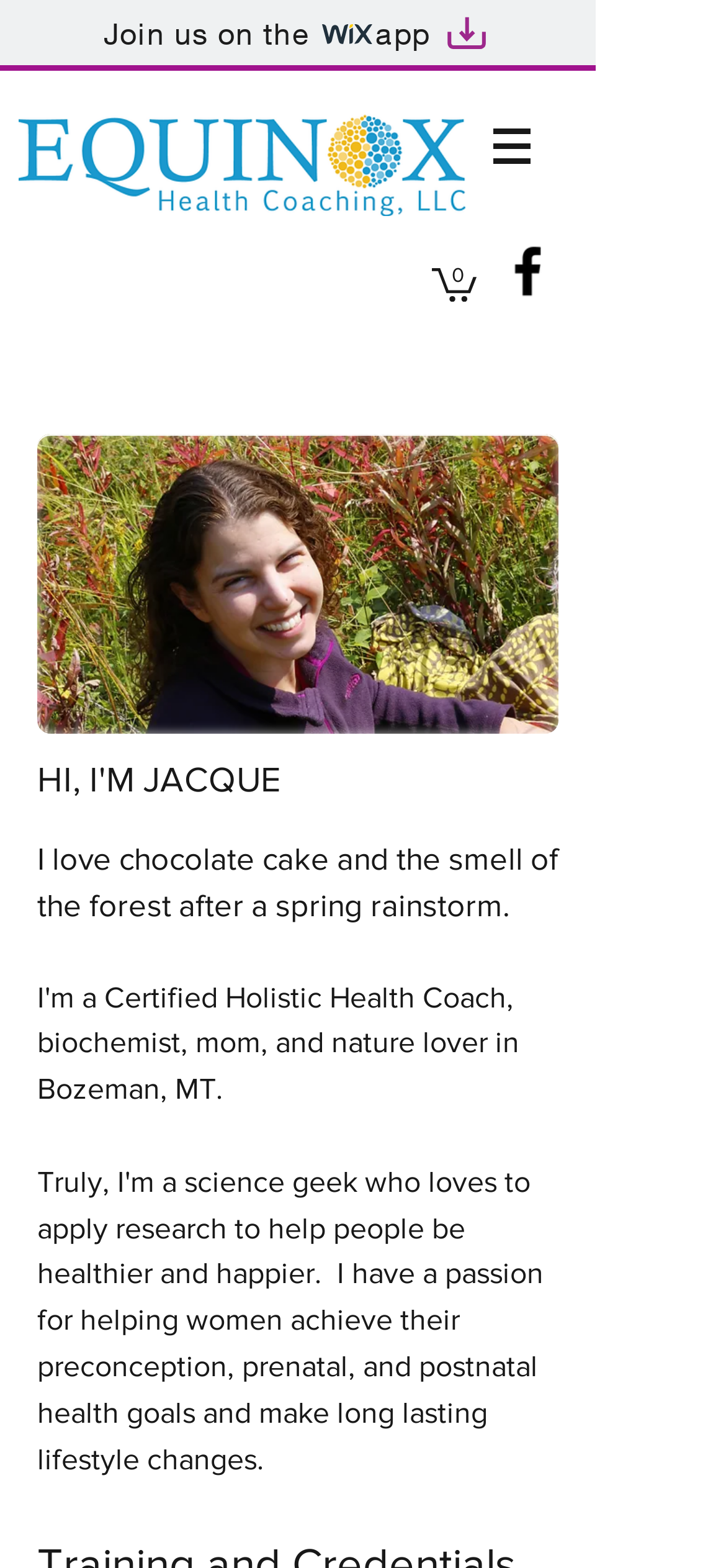Find and generate the main title of the webpage.

HI, I'M JACQUE